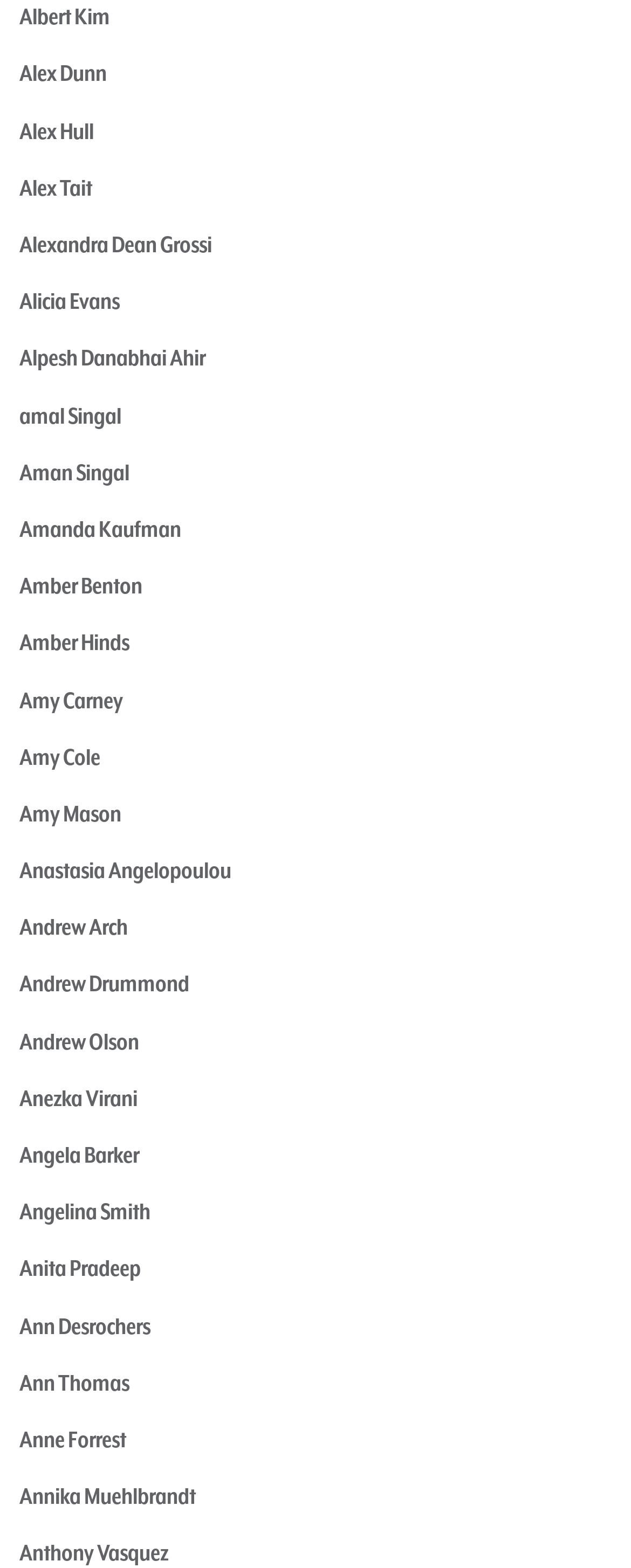Give a one-word or one-phrase response to the question:
What is the name of the first person listed?

Albert Kim